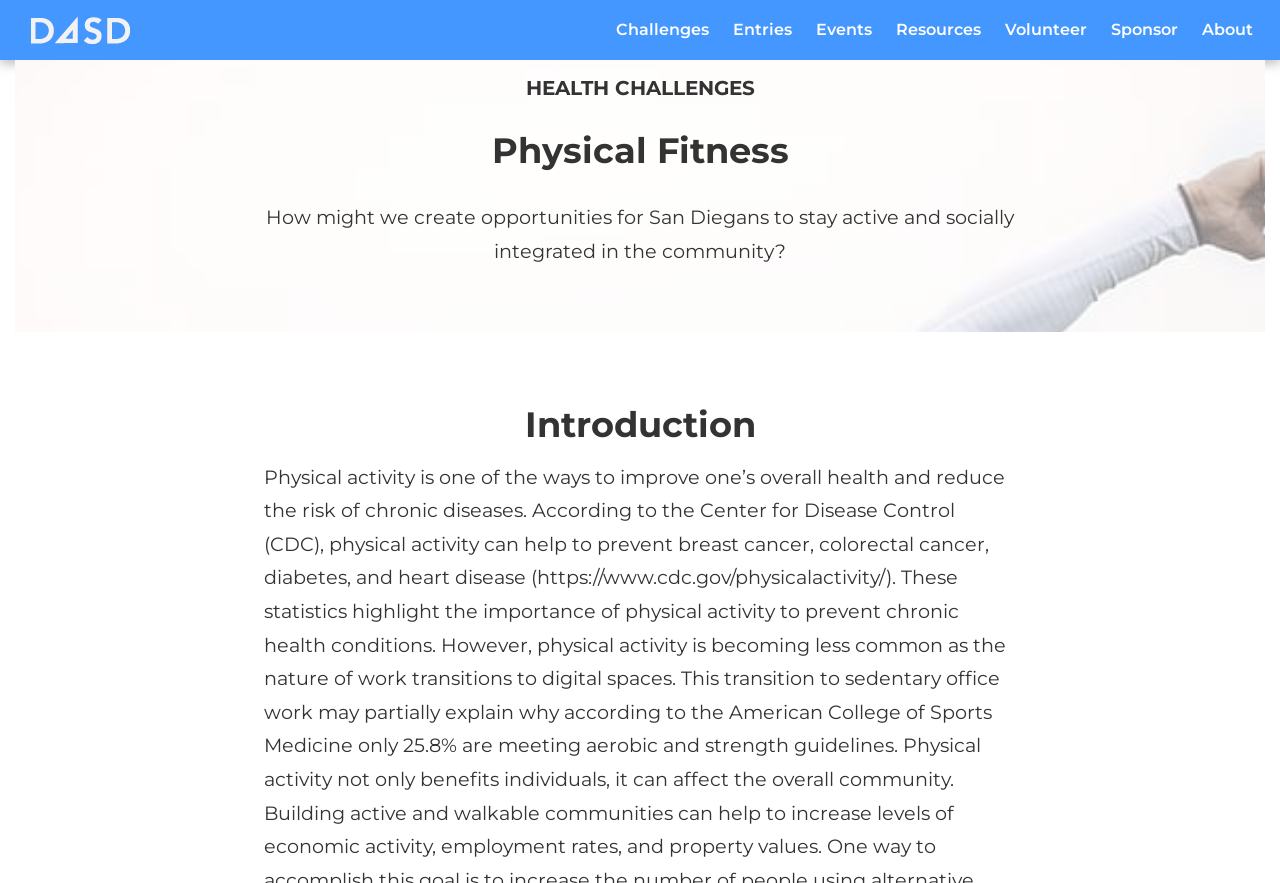Detail the features and information presented on the webpage.

The webpage is about Physical Fitness, specifically focused on the D4SD organization. At the top left corner, there is a logo image and a link with the text "D4SD". Below this, there is a main navigation menu that spans the entire width of the page, containing links to various sections such as "Challenges", "Entries", "Events", "Resources", "Volunteer", "Sponsor", and "About".

Further down, there are two headings, "HEALTH CHALLENGES" and "Physical Fitness", which are positioned side by side, with the latter being slightly below the former. Below these headings, there is a paragraph of text that asks a question about creating opportunities for San Diegans to stay active and socially integrated in the community.

Finally, there is another heading titled "Introduction" located at the bottom of the page. Overall, the webpage appears to be a landing page for the D4SD organization, providing an overview of their focus on physical fitness and community engagement.